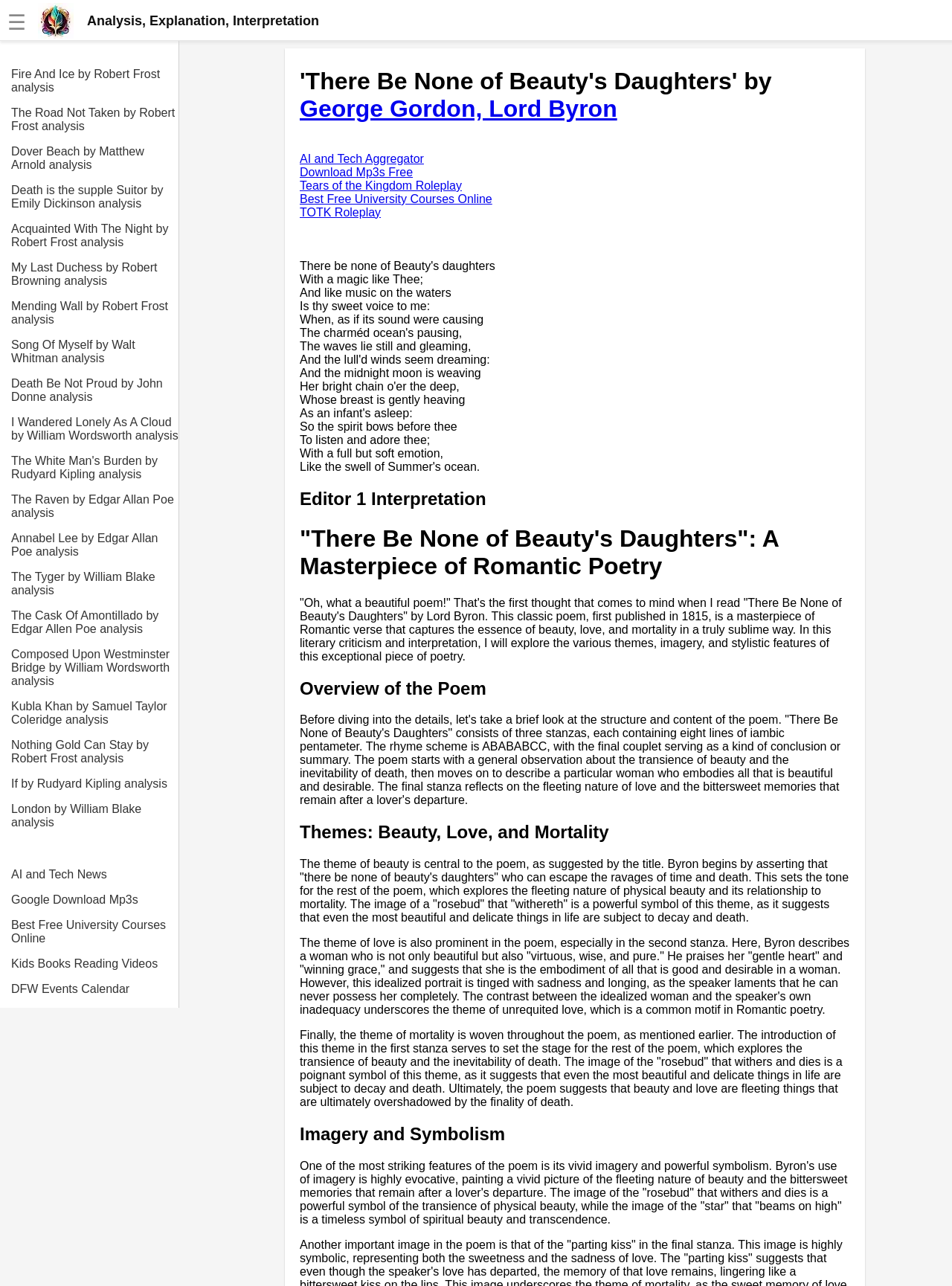Please find the bounding box coordinates for the clickable element needed to perform this instruction: "Explore the 'Editor 1 Interpretation' section".

[0.315, 0.38, 0.893, 0.396]